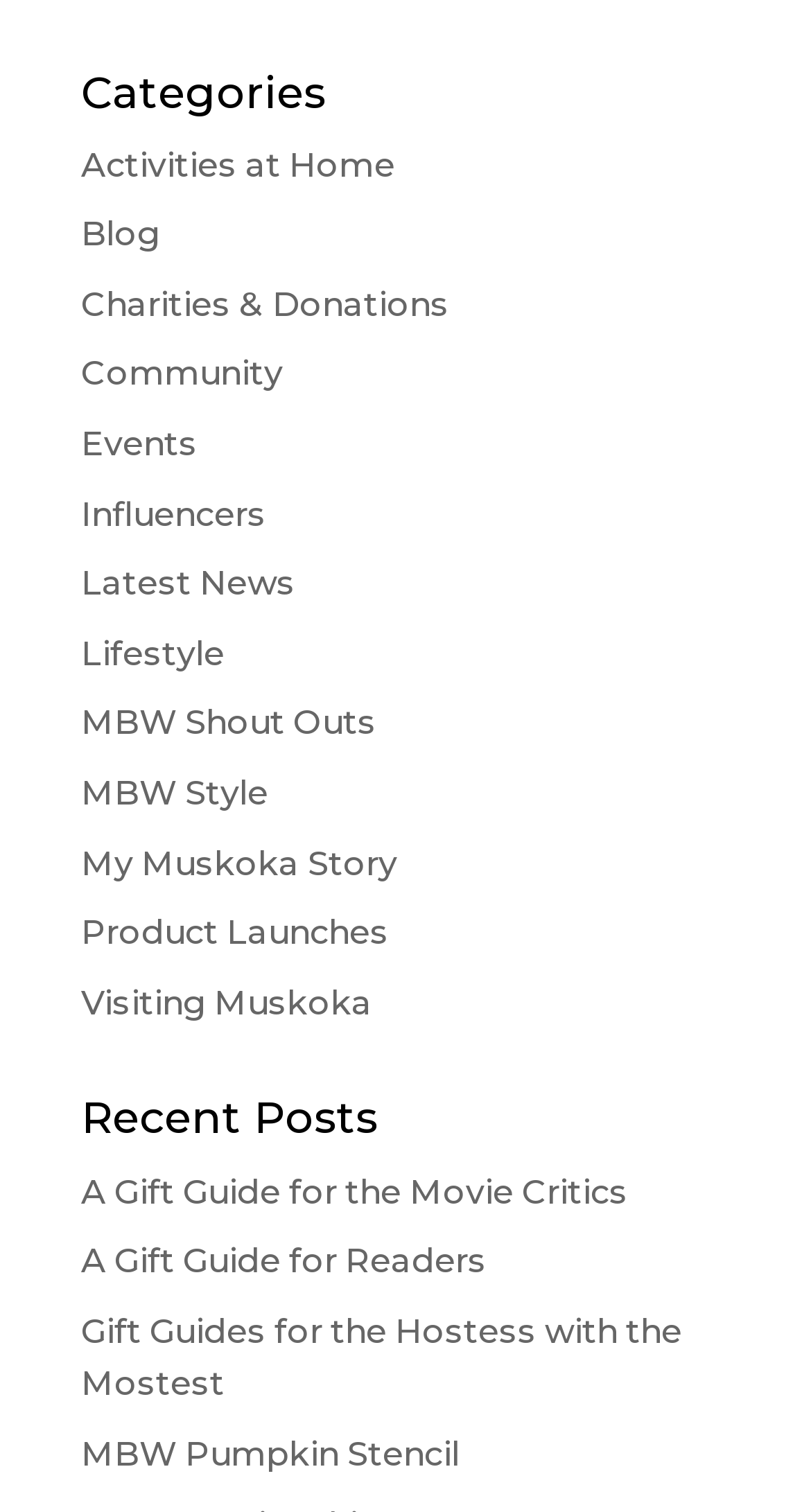Please specify the bounding box coordinates of the clickable region to carry out the following instruction: "learn about customs brokerage services". The coordinates should be four float numbers between 0 and 1, in the format [left, top, right, bottom].

None